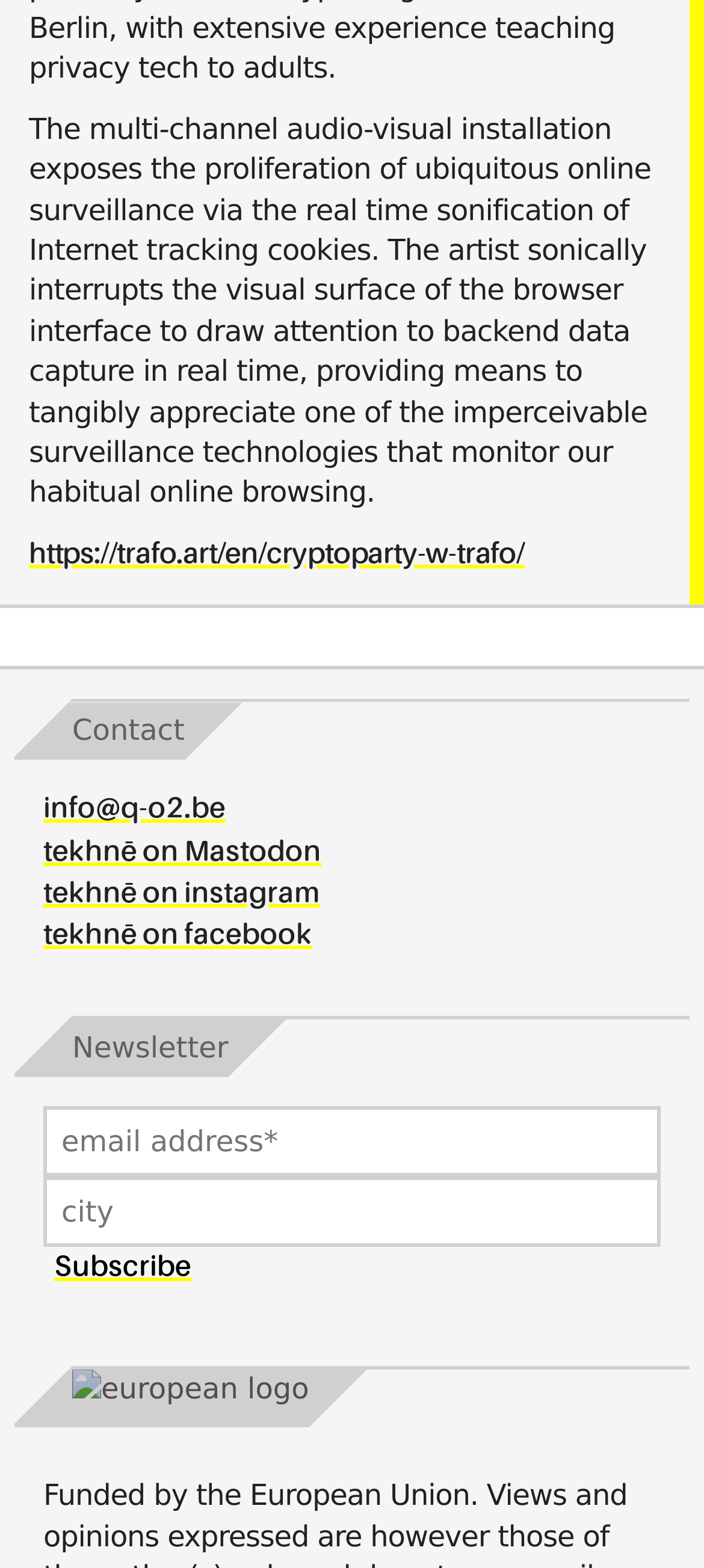What is the theme of the audio-visual installation?
Based on the screenshot, provide a one-word or short-phrase response.

online surveillance